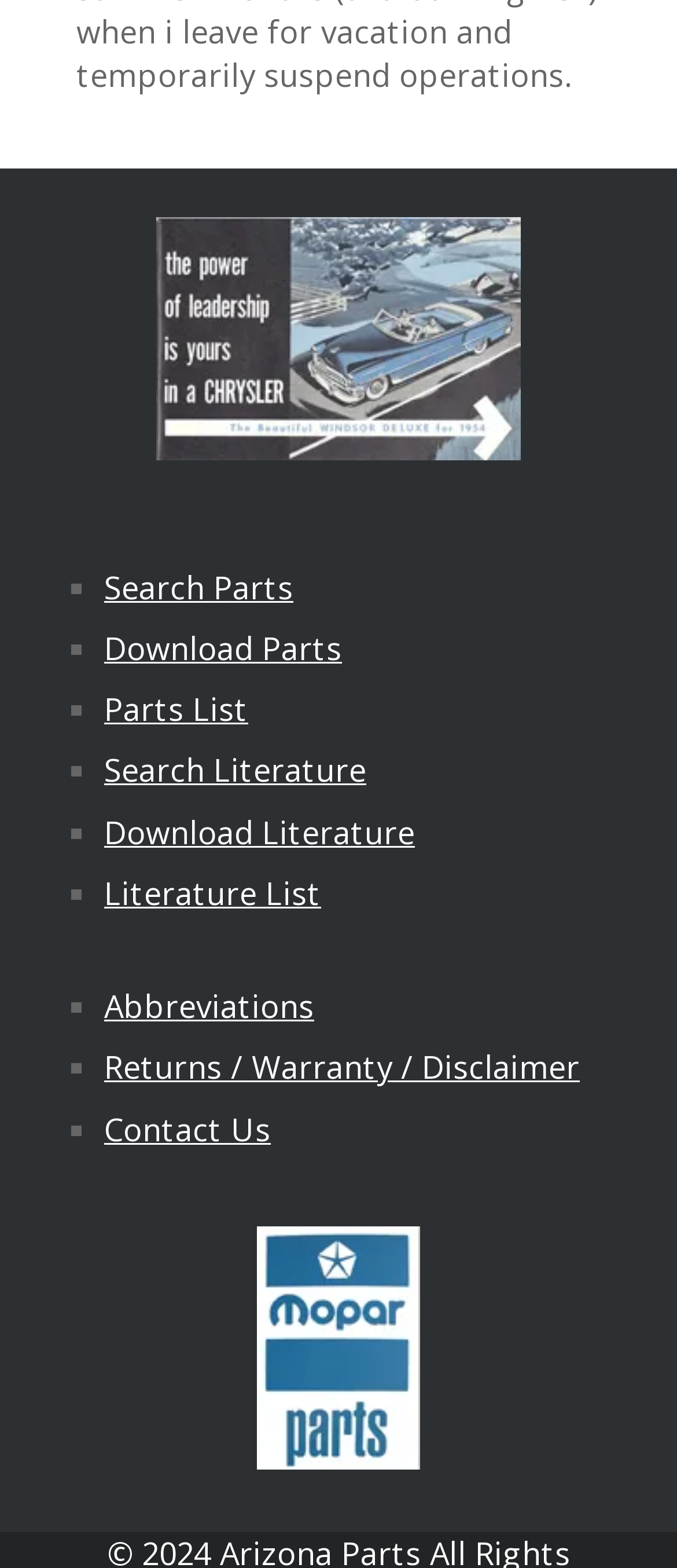Refer to the screenshot and give an in-depth answer to this question: What is the brand of the image at the top?

The image at the top of the webpage has the text 'Chrysler' on it, indicating that it is the brand logo.